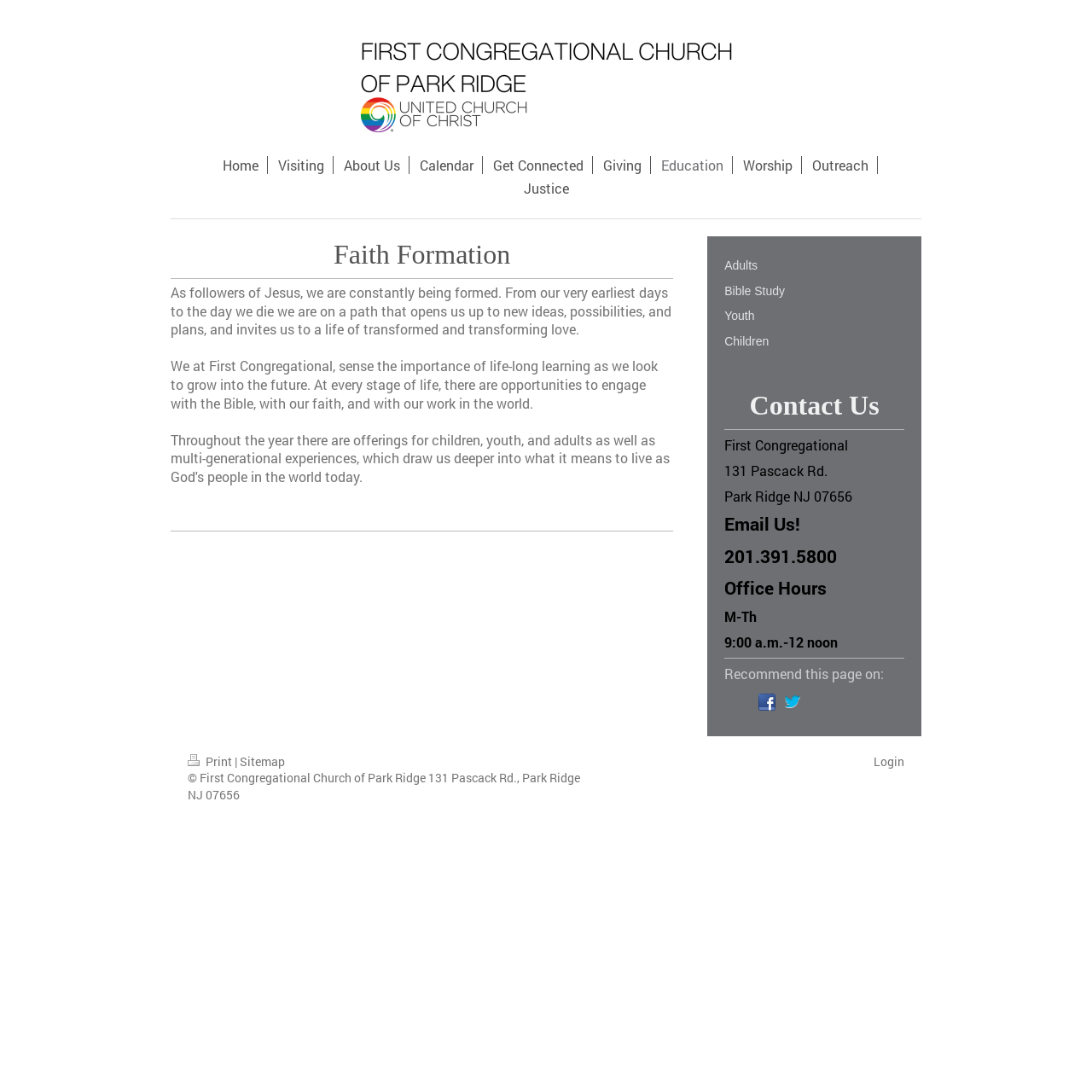Please identify the bounding box coordinates of the element I should click to complete this instruction: 'View the 'Faith Formation' section'. The coordinates should be given as four float numbers between 0 and 1, like this: [left, top, right, bottom].

[0.156, 0.216, 0.617, 0.25]